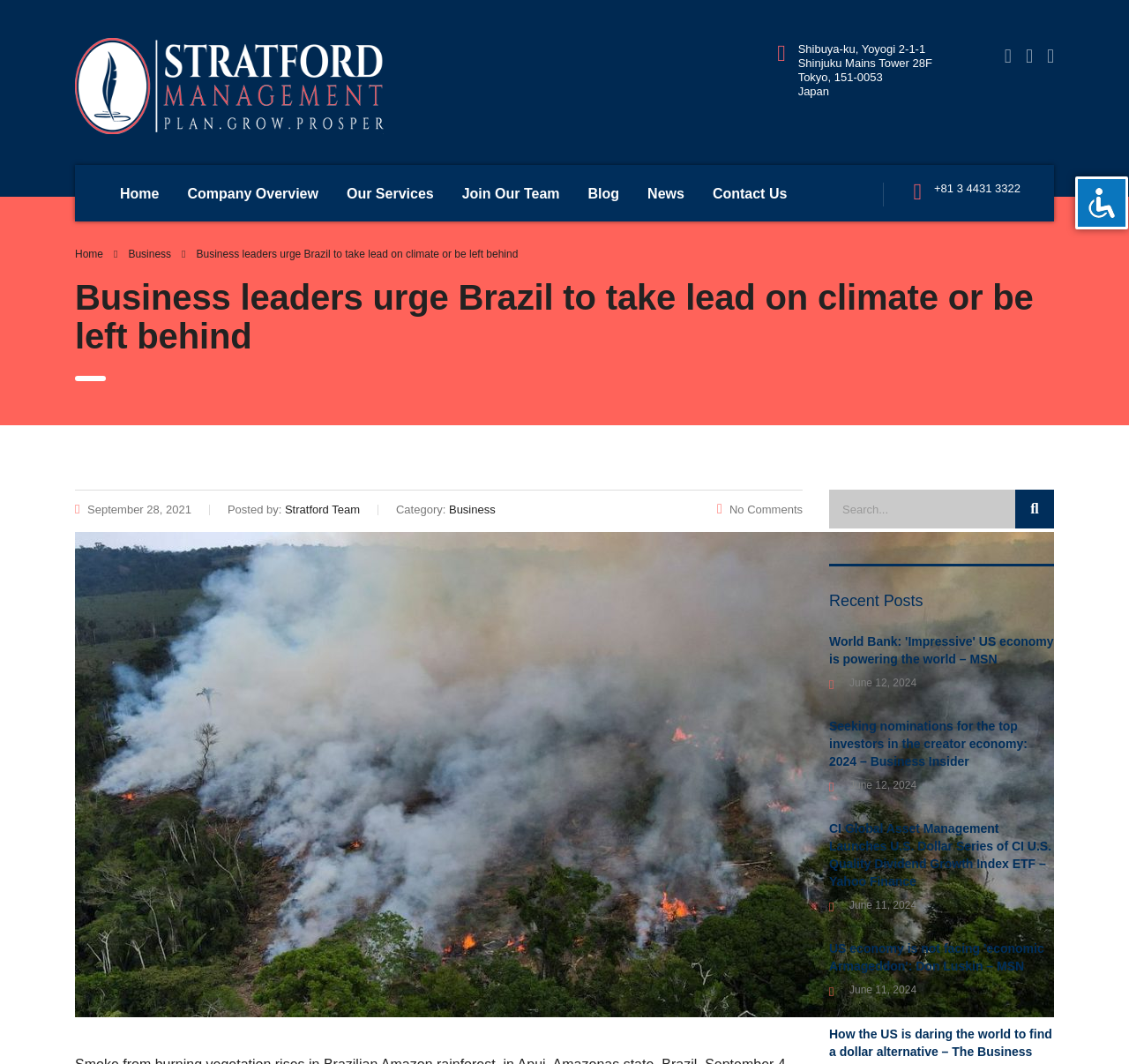Identify the bounding box coordinates of the element that should be clicked to fulfill this task: "Search for something". The coordinates should be provided as four float numbers between 0 and 1, i.e., [left, top, right, bottom].

[0.734, 0.46, 0.934, 0.497]